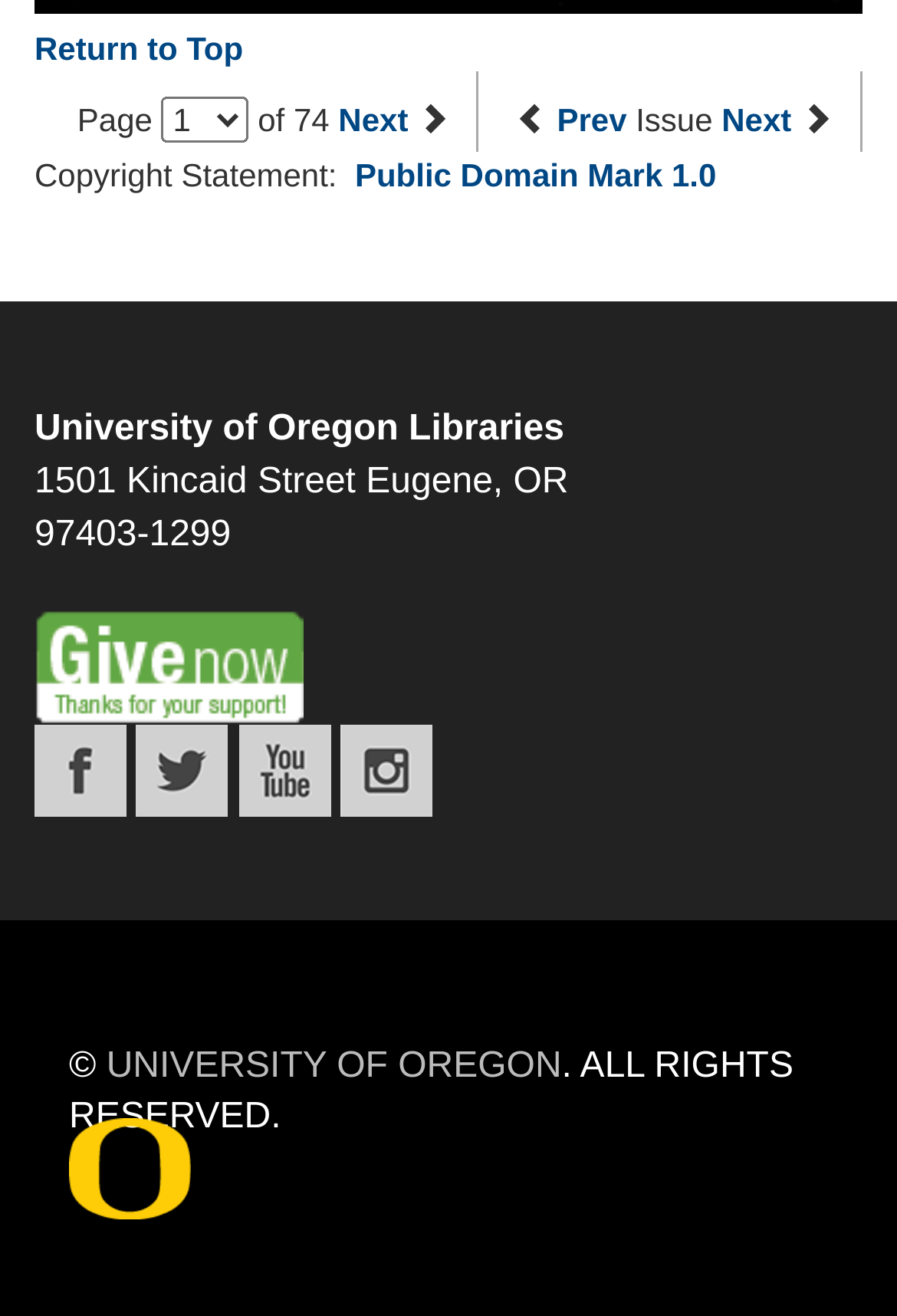Please identify the bounding box coordinates of the area that needs to be clicked to fulfill the following instruction: "Visit the 'Facebook' page."

[0.038, 0.57, 0.152, 0.6]